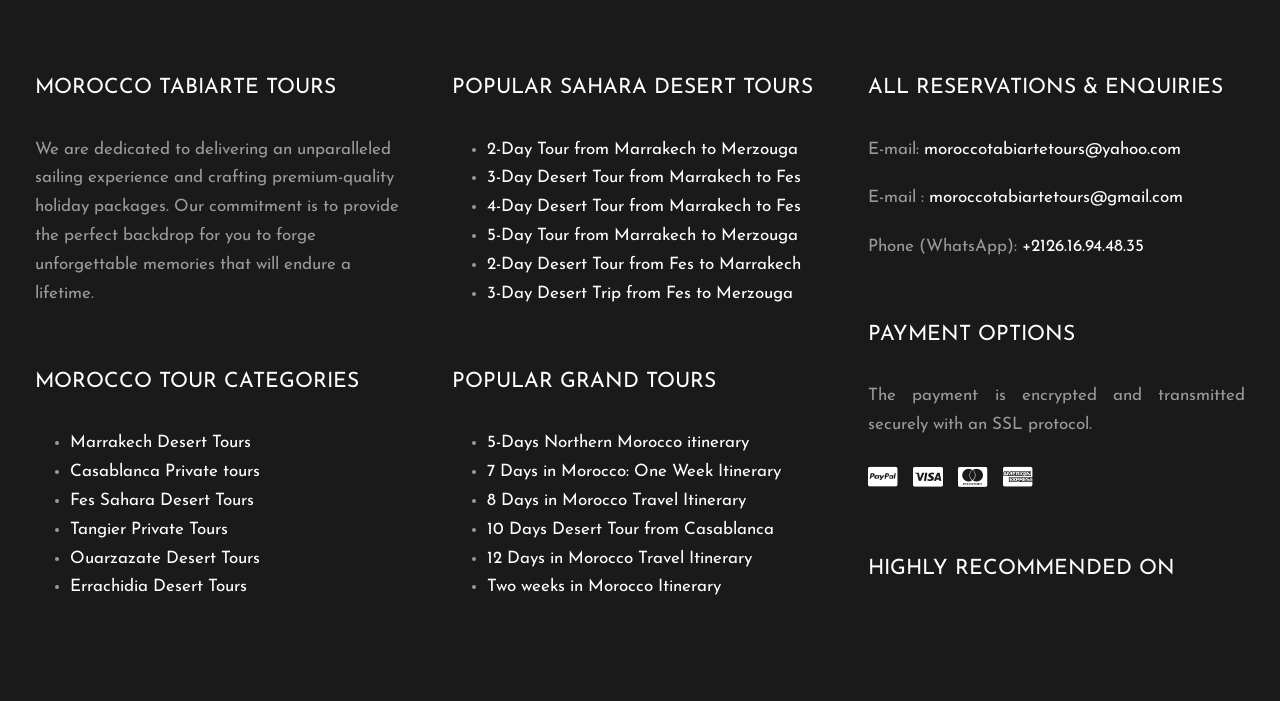Identify the bounding box coordinates of the region I need to click to complete this instruction: "Click on Marrakech Desert Tours".

[0.055, 0.619, 0.196, 0.643]